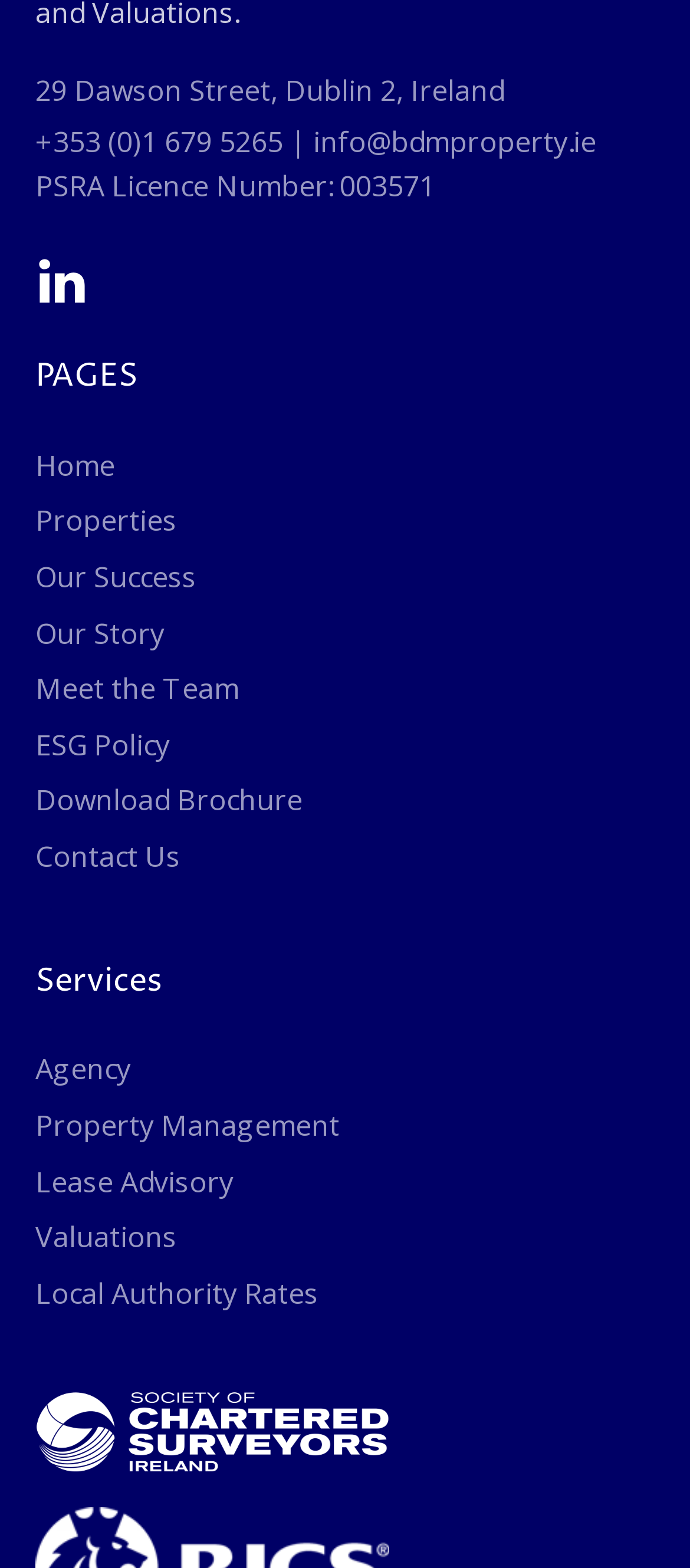Provide a one-word or short-phrase answer to the question:
What is the PSRA Licence Number of BDM Property?

003571